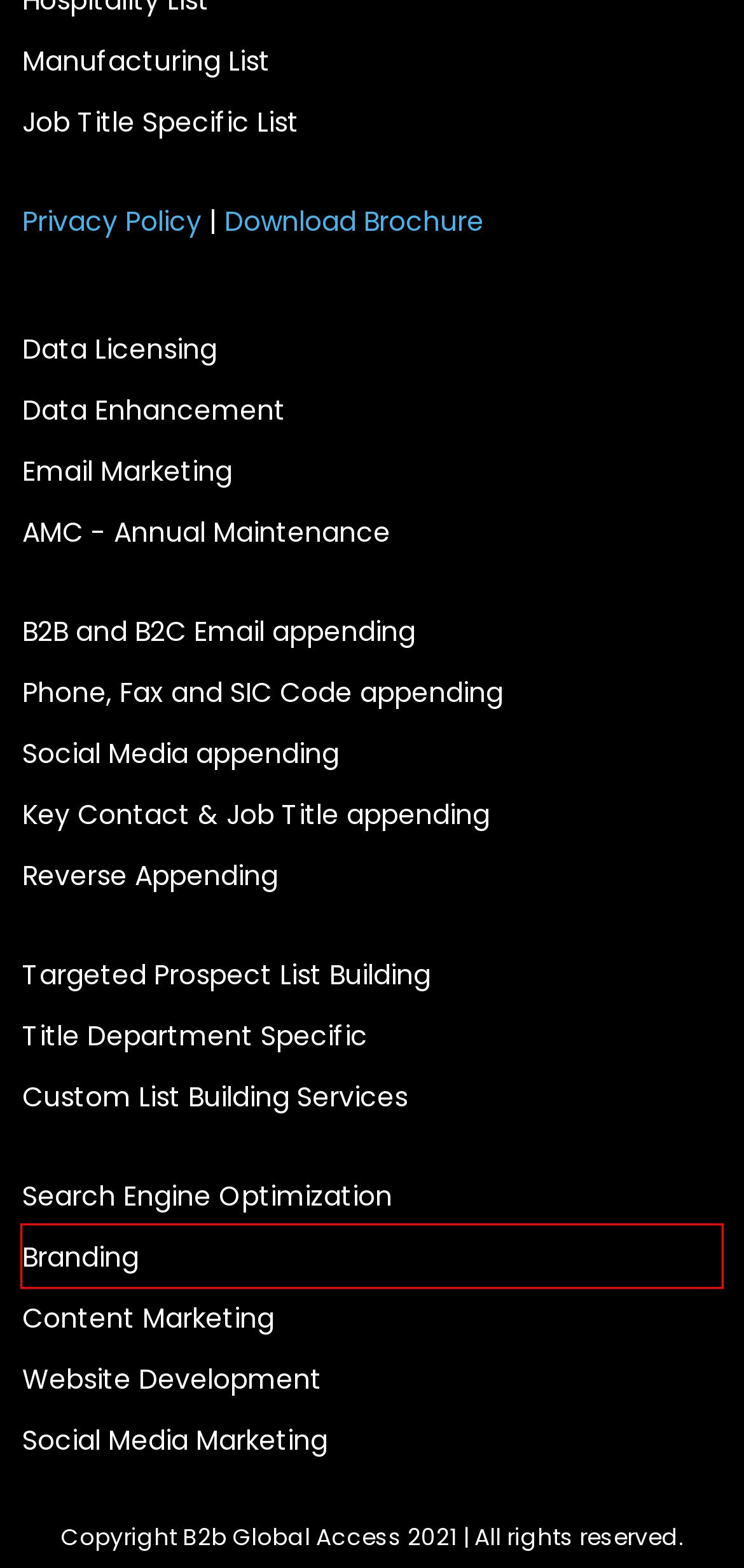You are given a screenshot of a webpage with a red rectangle bounding box around a UI element. Select the webpage description that best matches the new webpage after clicking the element in the bounding box. Here are the candidates:
A. Key Contact & Job Title Appending - B2B Global Access
B. Search Engine Optimization - B2B Global Access
C. Branding - B2B Global Access
D. Manufacturing List - B2B Global Access
E. AMC – Annual Maintenance - B2B Global Access
F. Job Title Specific List - B2B Global Access
G. Website Development - B2B Global Access
H. Social Media Marketing - B2B Global Access

C